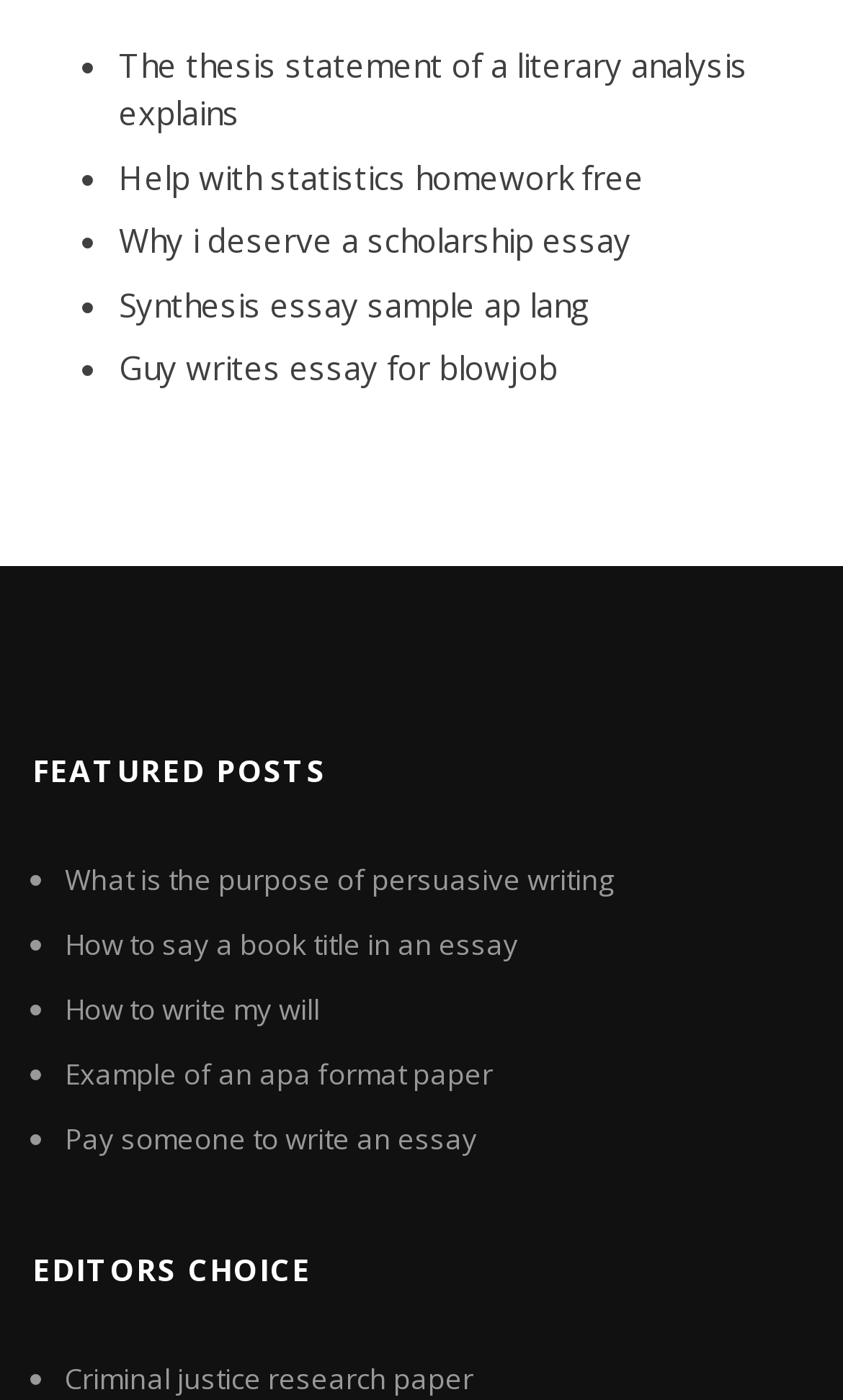Locate the bounding box of the UI element based on this description: "How to write my will". Provide four float numbers between 0 and 1 as [left, top, right, bottom].

[0.077, 0.706, 0.379, 0.734]